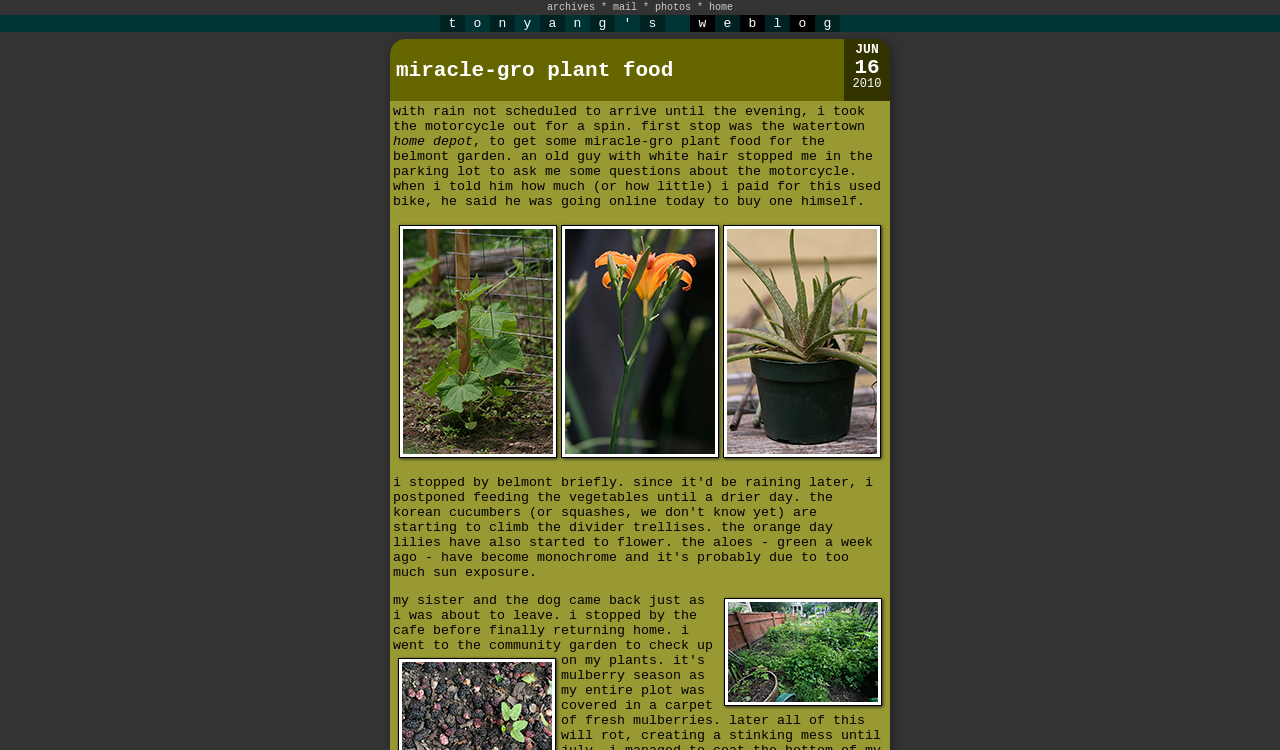Please give a short response to the question using one word or a phrase:
How many images are present in the webpage?

4